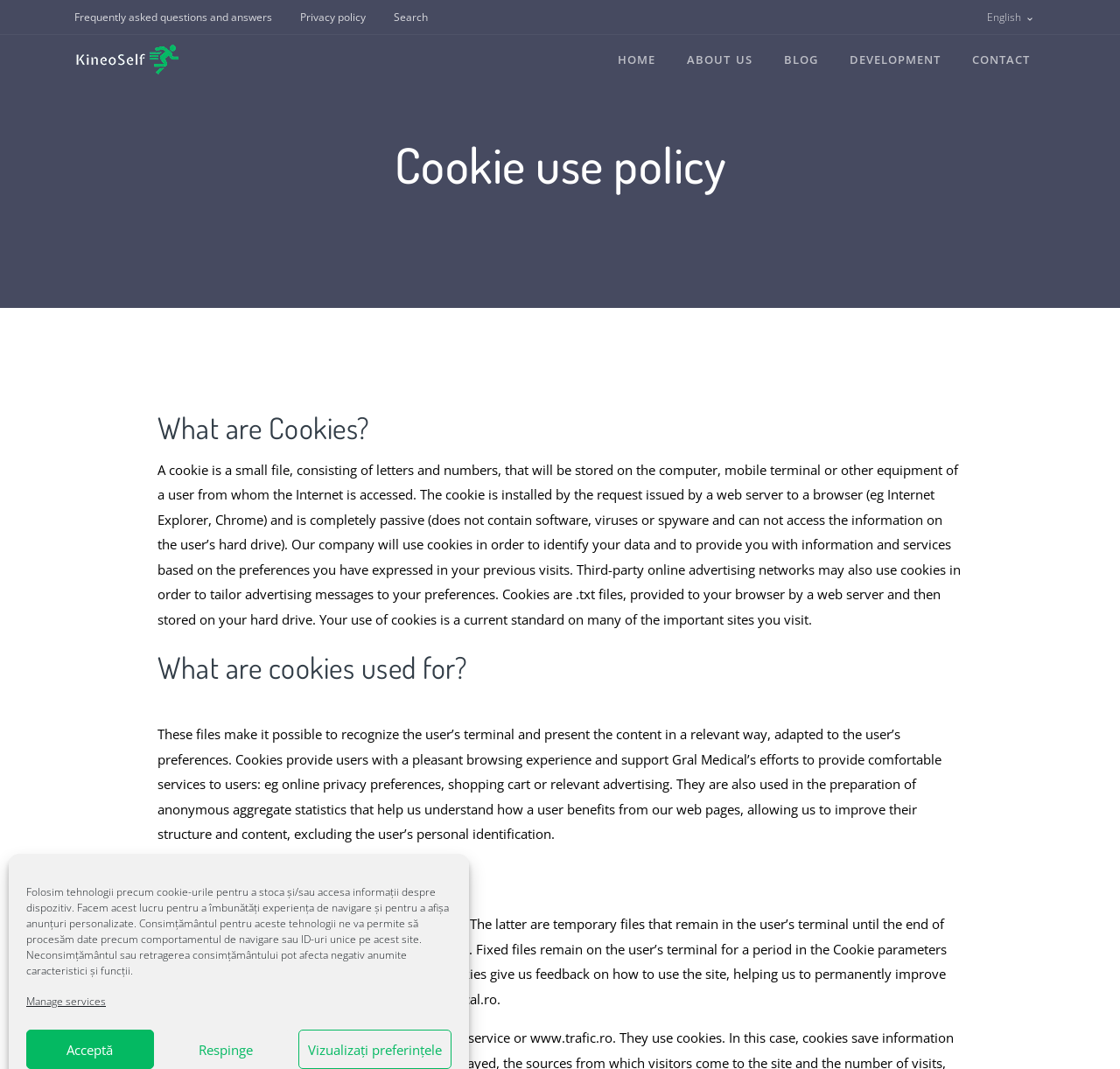How many navigation links are at the top of the webpage?
Kindly offer a detailed explanation using the data available in the image.

There are five navigation links at the top of the webpage: 'HOME', 'ABOUT US', 'BLOG', 'DEVELOPMENT', and 'CONTACT', which are arranged horizontally and provide access to different sections of the website.